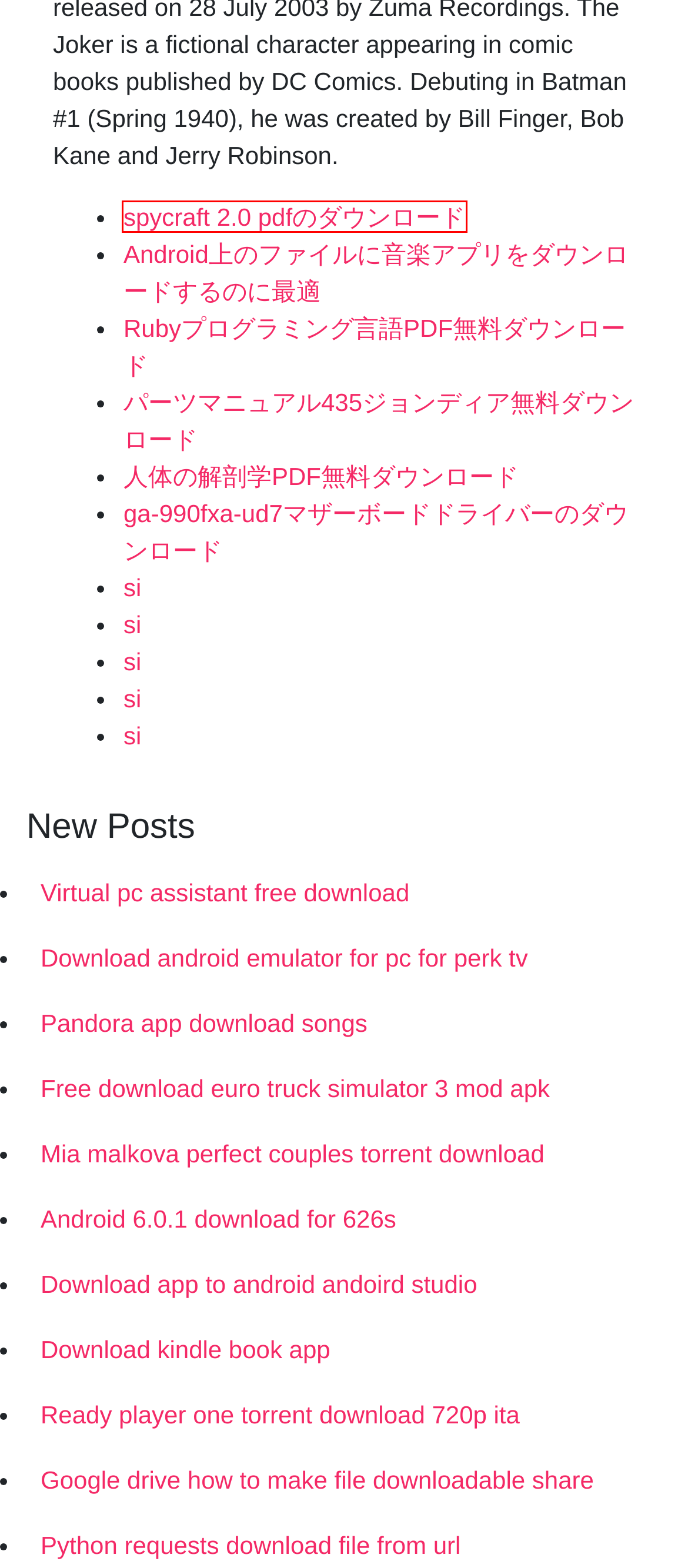You’re provided with a screenshot of a webpage that has a red bounding box around an element. Choose the best matching webpage description for the new page after clicking the element in the red box. The options are:
A. 墨西哥纸币叫什么 ohkclso
B. Android上のファイルに音楽アプリをダウンロードするのに最適 [2020]
C. Android 6.0.1 download for 626s [2020]
D. Spycraft 2.0 pdfのダウンロード [2020]
E. Ga-990fxa-ud7マザーボードドライバーのダウンロード [2020]
F. Free download euro truck simulator 3 mod apk [2020]
G. 外汇汇率标准银行 rxxjmij
H. 人体の解剖学PDF無料ダウンロード [2020]

D